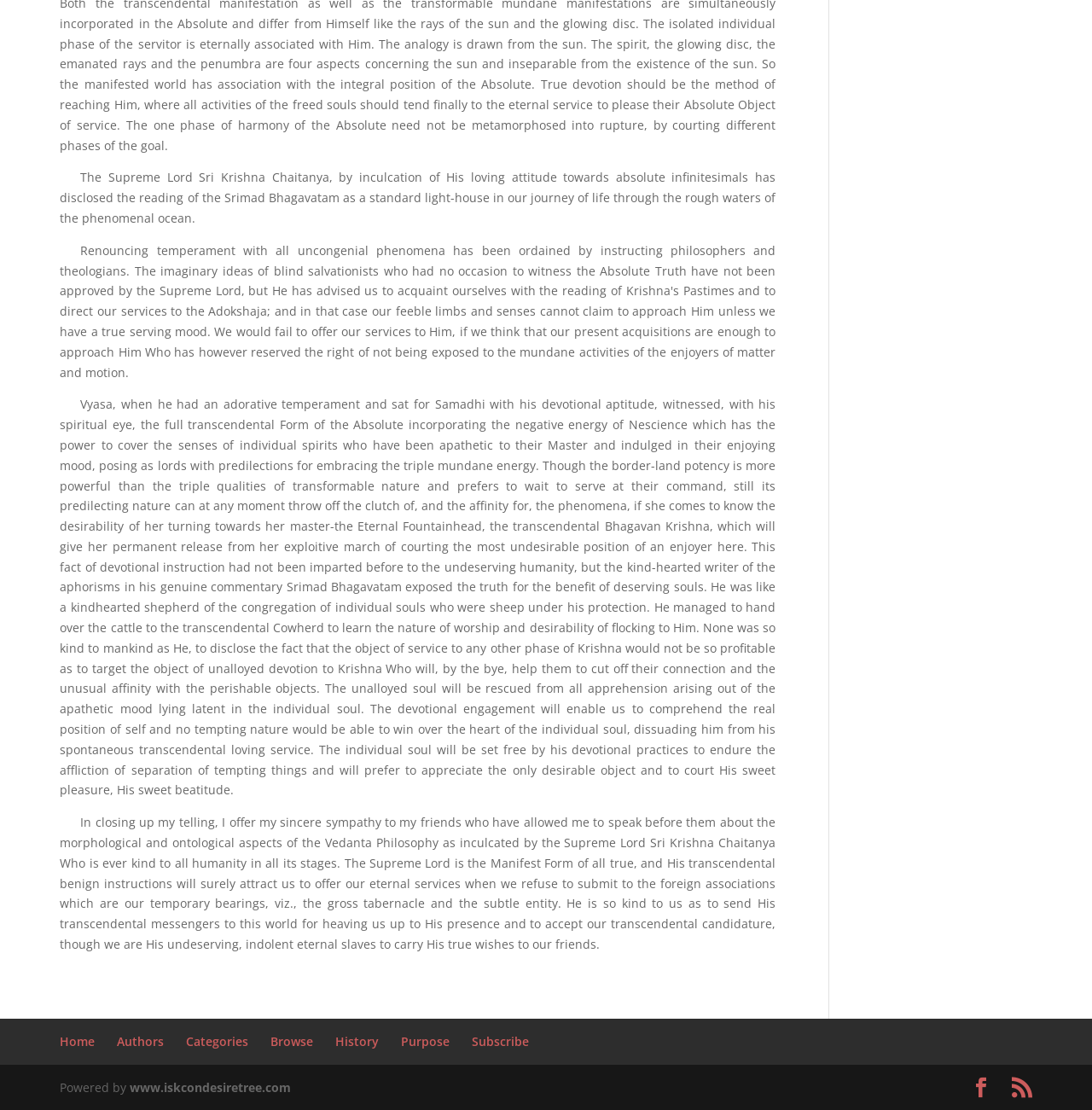What is the main topic of the webpage?
Respond with a short answer, either a single word or a phrase, based on the image.

Sri Krishna Chaitanya